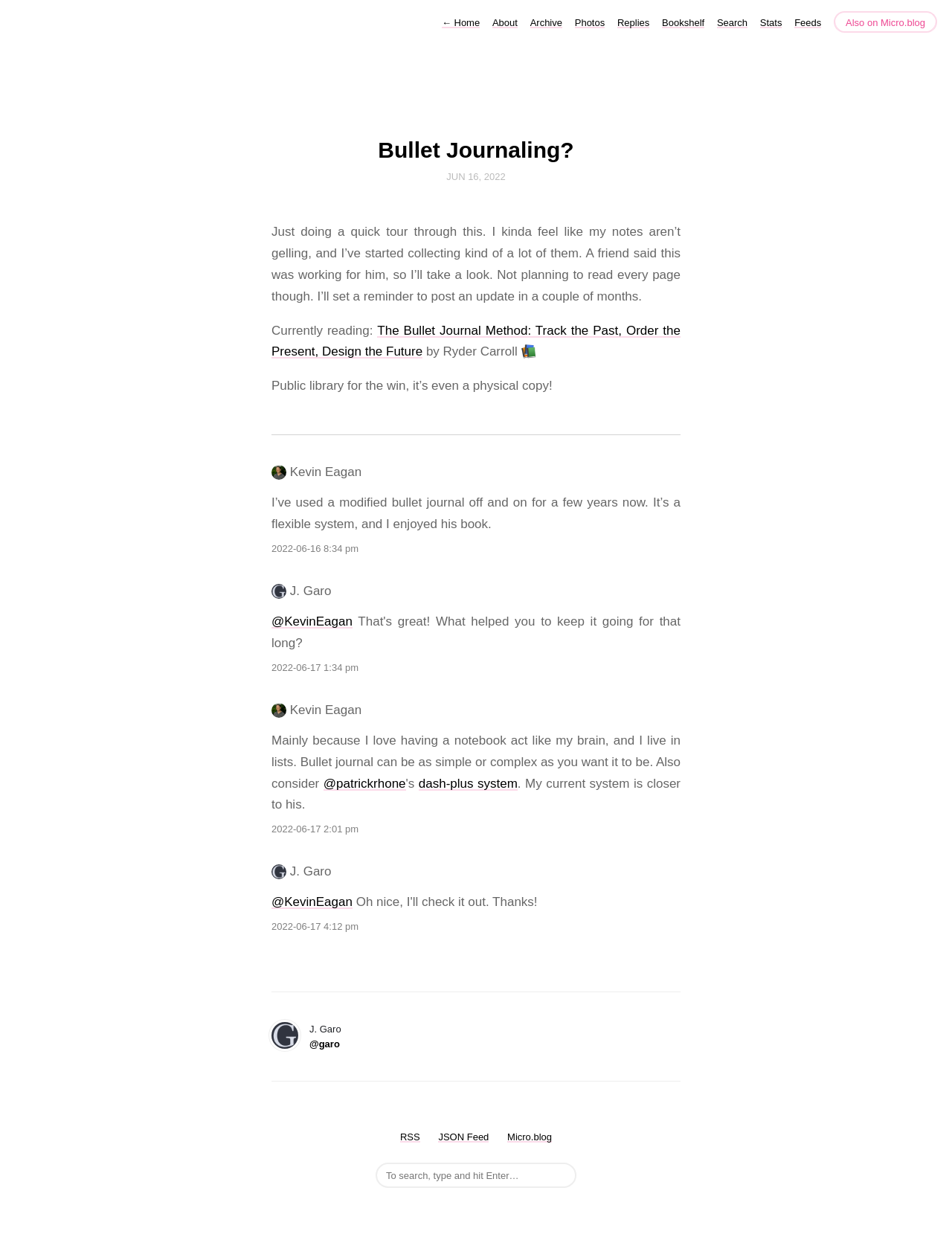Please provide a comprehensive answer to the question below using the information from the image: What is the source of the book being read?

The answer can be found in the text 'Public library for the win, it’s even a physical copy!' which is a part of the main article on the webpage.